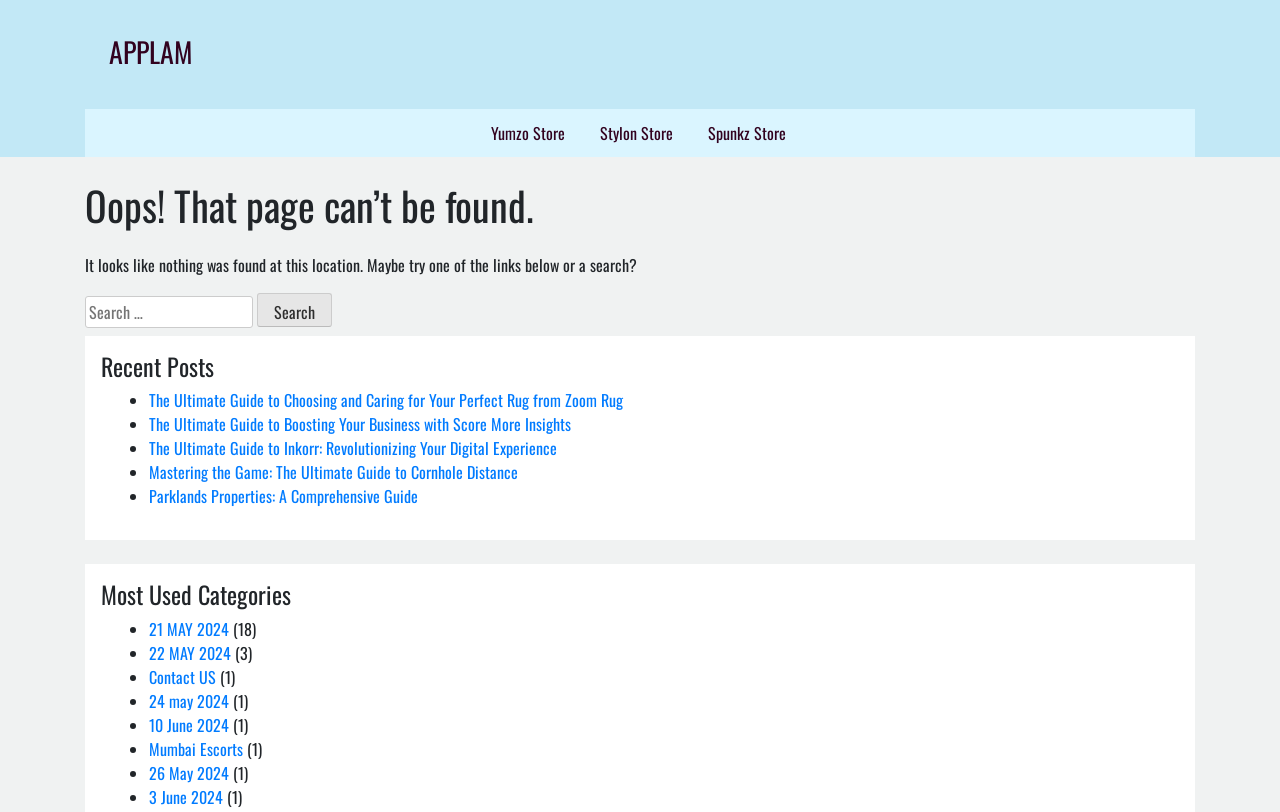Please identify the bounding box coordinates of the region to click in order to complete the task: "Go to Applam". The coordinates must be four float numbers between 0 and 1, specified as [left, top, right, bottom].

[0.085, 0.038, 0.15, 0.089]